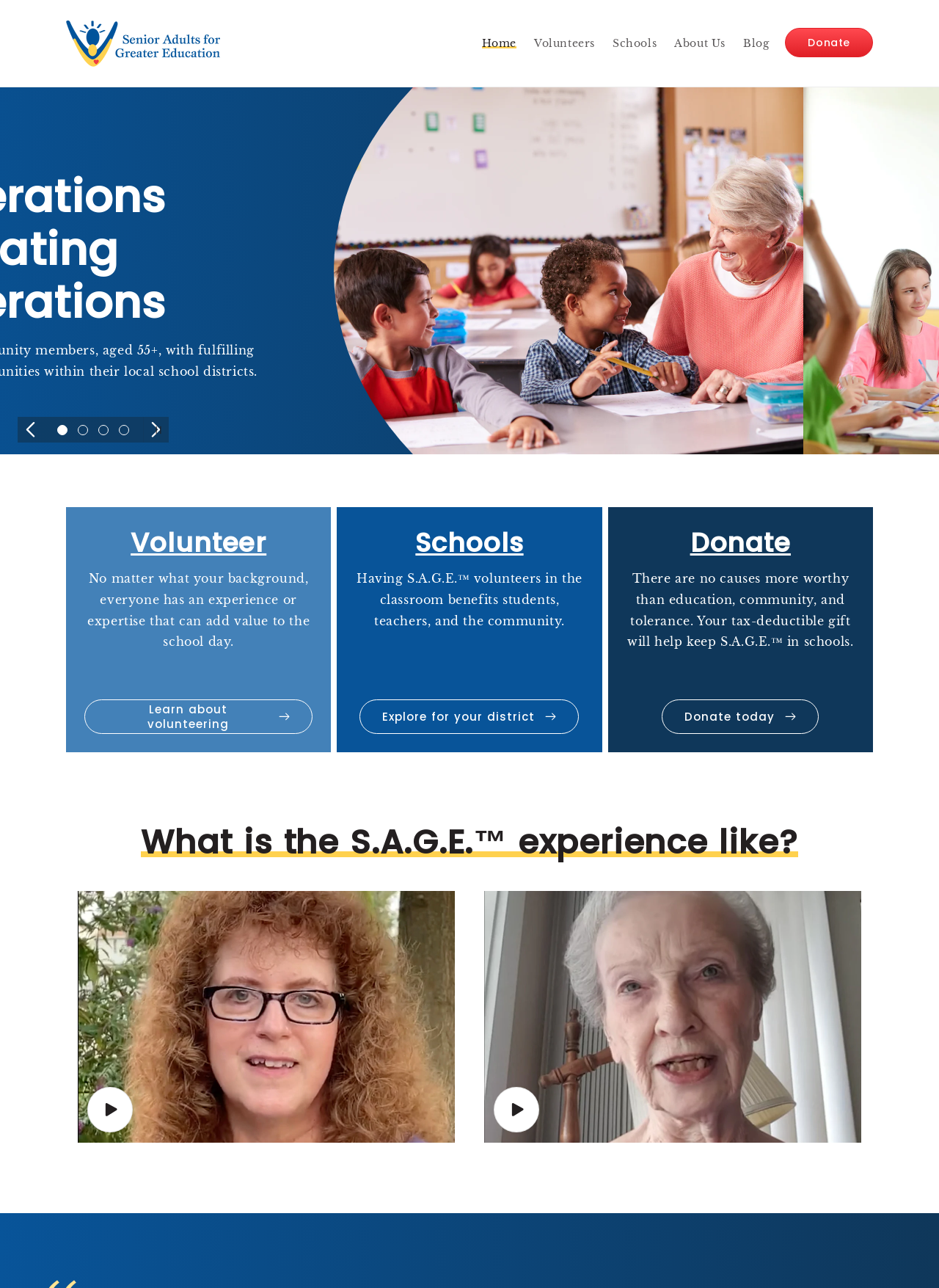Please find the bounding box coordinates of the clickable region needed to complete the following instruction: "Click the 'Schools' link". The bounding box coordinates must consist of four float numbers between 0 and 1, i.e., [left, top, right, bottom].

[0.378, 0.408, 0.622, 0.435]